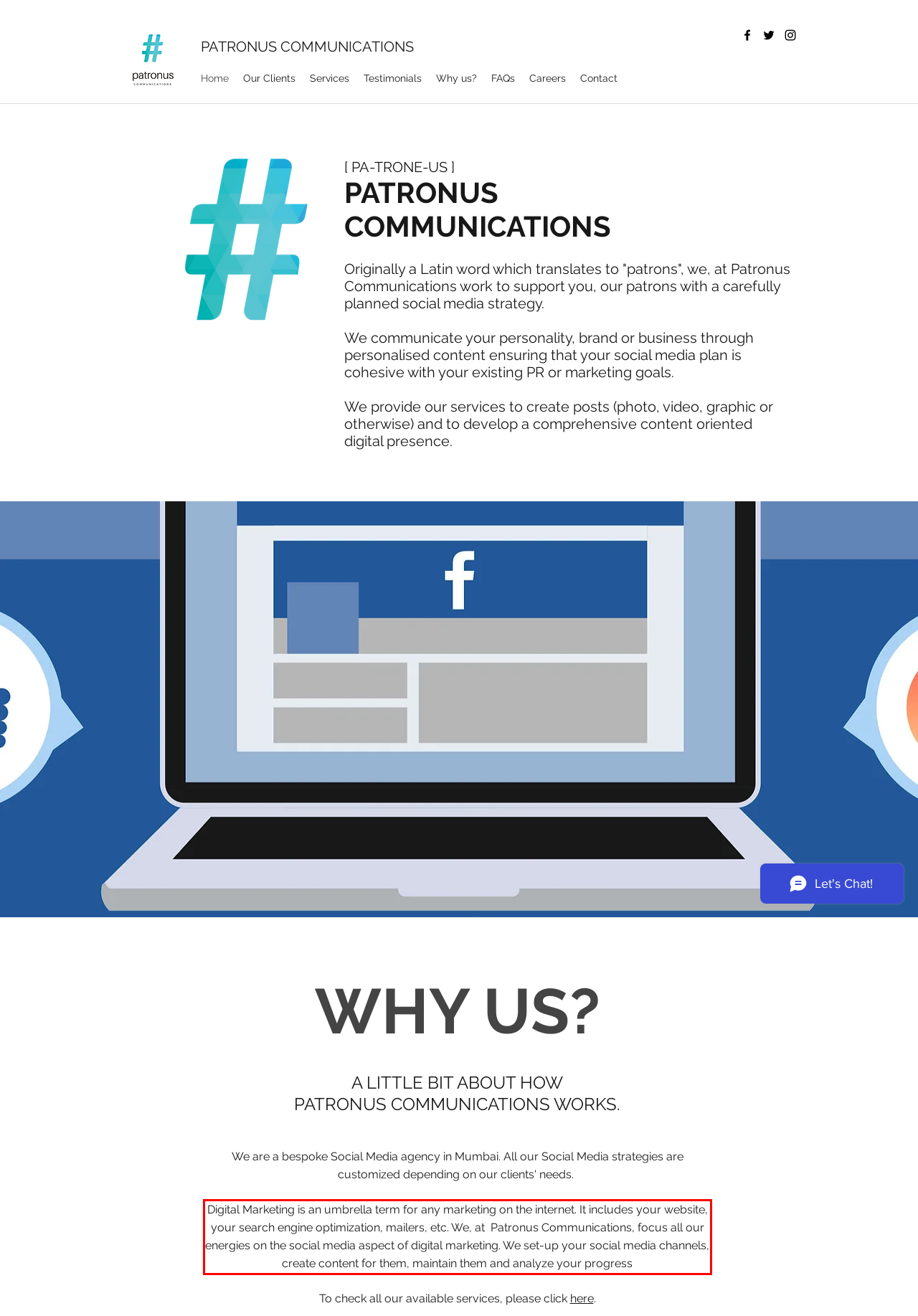In the screenshot of the webpage, find the red bounding box and perform OCR to obtain the text content restricted within this red bounding box.

Digital Marketing is an umbrella term for any marketing on the internet. It includes your website, your search engine optimization, mailers, etc. We, at Patronus Communications, focus all our energies on the social media aspect of digital marketing. We set-up your social media channels, create content for them, maintain them and analyze your progress